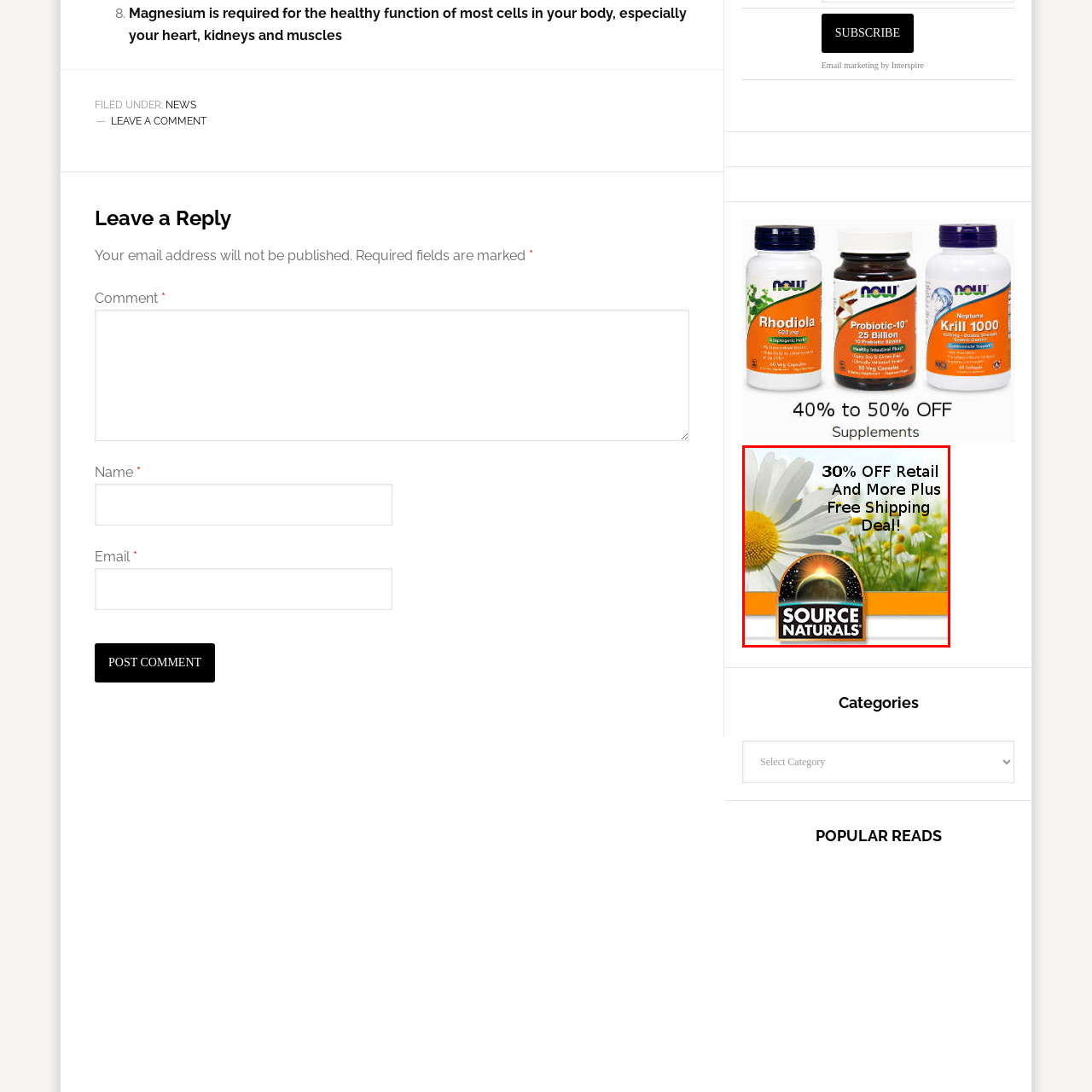Observe the image enclosed by the red box and thoroughly answer the subsequent question based on the visual details: What is the discount being offered?

The advertisement is offering a discount of 30% off retail price, which is a significant saving for potential customers, making the product more attractive to them.